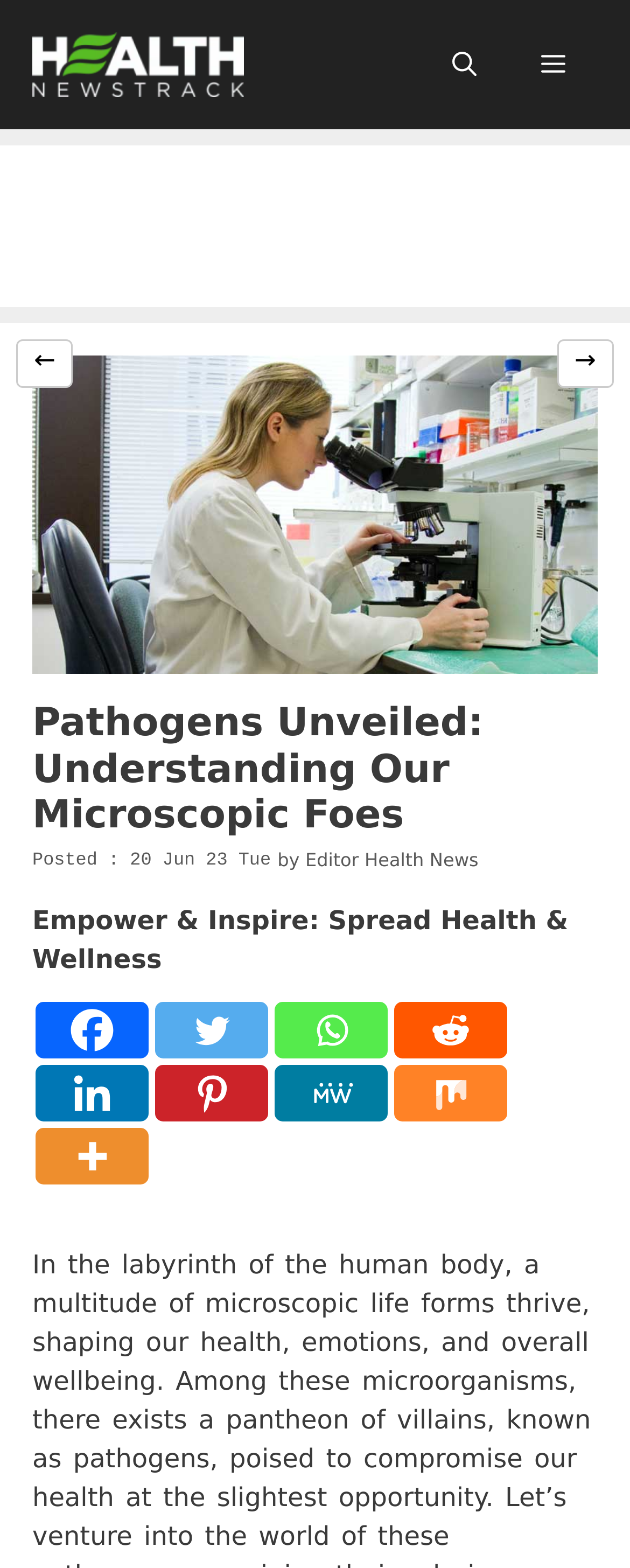What is the name of the website?
Please provide a single word or phrase based on the screenshot.

Health Newstrack